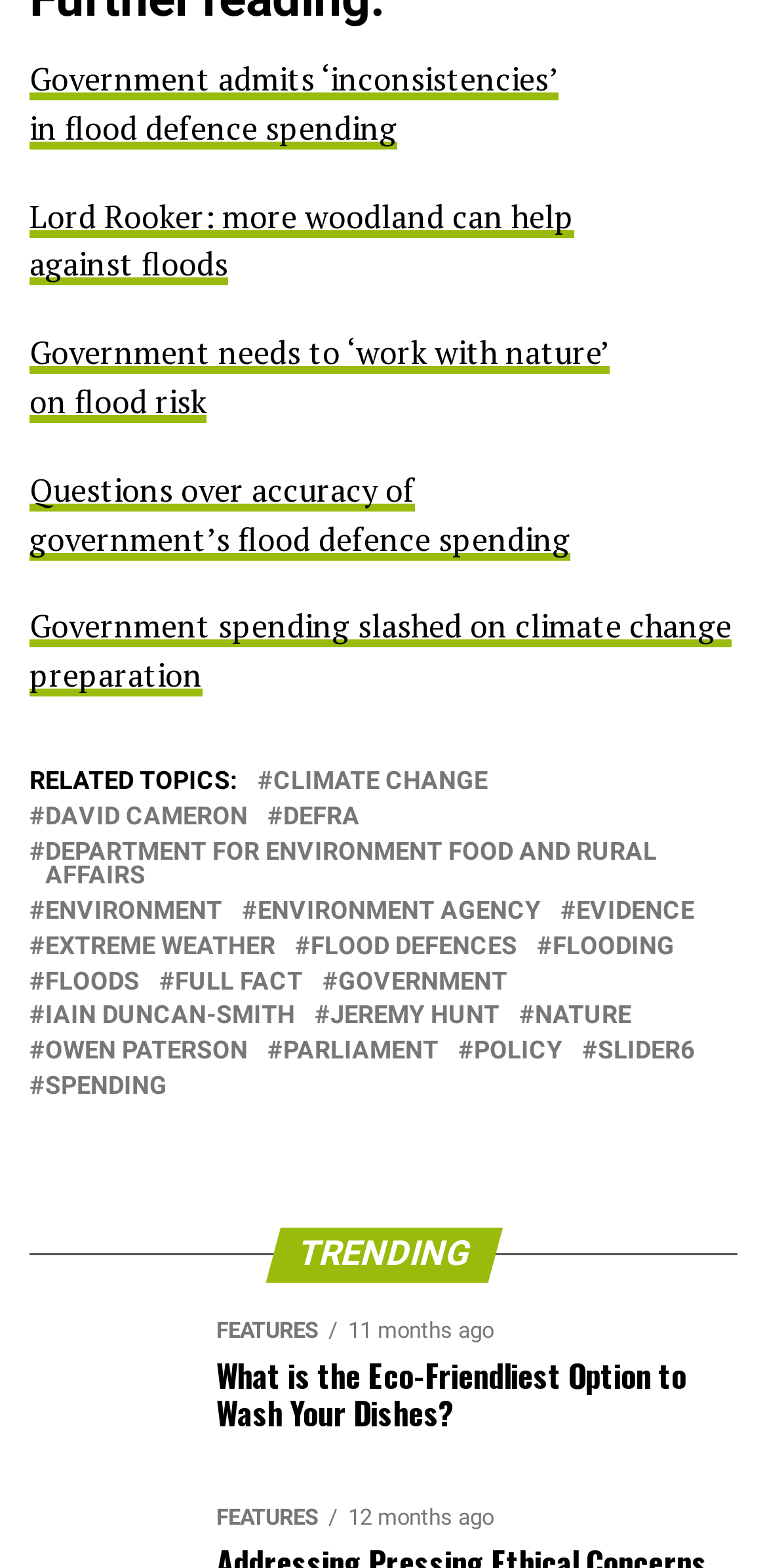Please provide the bounding box coordinate of the region that matches the element description: Jeremy Hunt. Coordinates should be in the format (top-left x, top-left y, bottom-right x, bottom-right y) and all values should be between 0 and 1.

[0.431, 0.641, 0.651, 0.657]